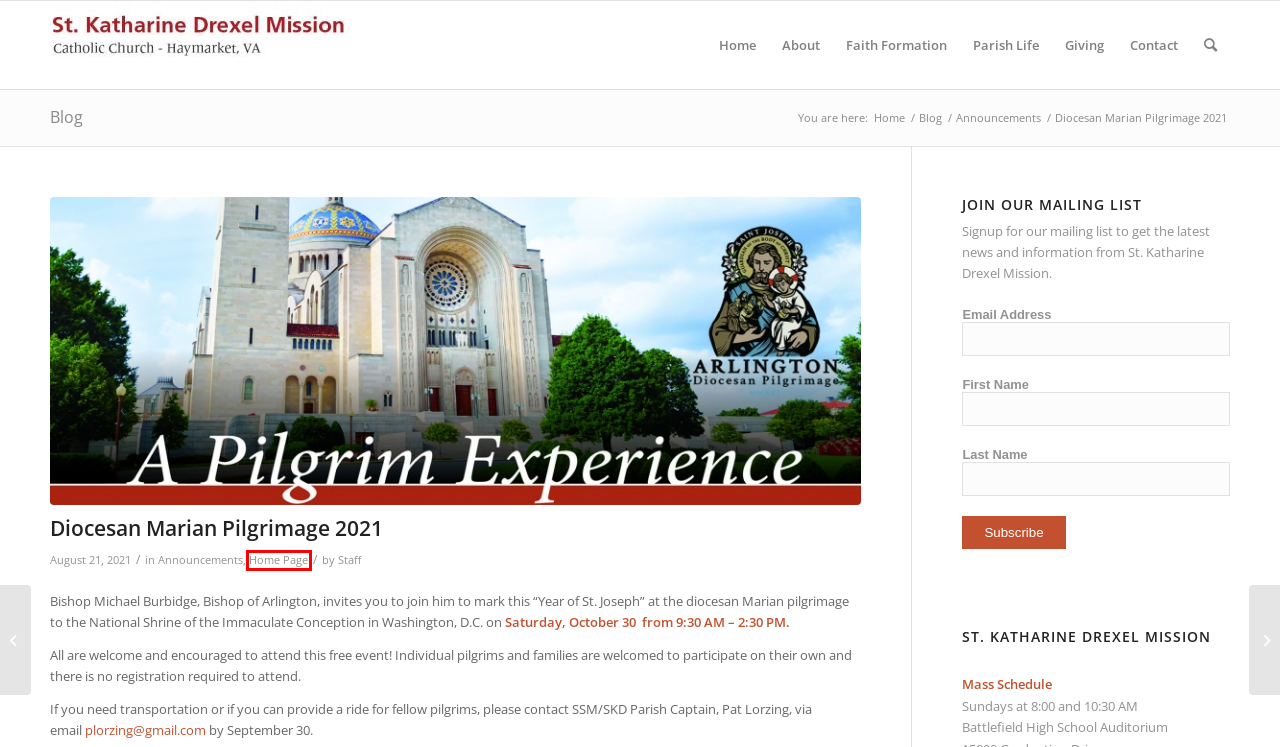Analyze the screenshot of a webpage with a red bounding box and select the webpage description that most accurately describes the new page resulting from clicking the element inside the red box. Here are the candidates:
A. Announcements – St. Katharine Drexel Mission
B. Faith Formation – St. Katharine Drexel Mission
C. Sunday Mass Celebration Moving to BHS – September 5 – St. Katharine Drexel Mission
D. Blog – St. Katharine Drexel Mission
E. Home Page – St. Katharine Drexel Mission
F. St. Katharine Drexel Mission – Catholic Church – Haymarket, VA
G. Contact – St. Katharine Drexel Mission
H. SKD to Kick Off Cornerstone Campaign – St. Katharine Drexel Mission

E